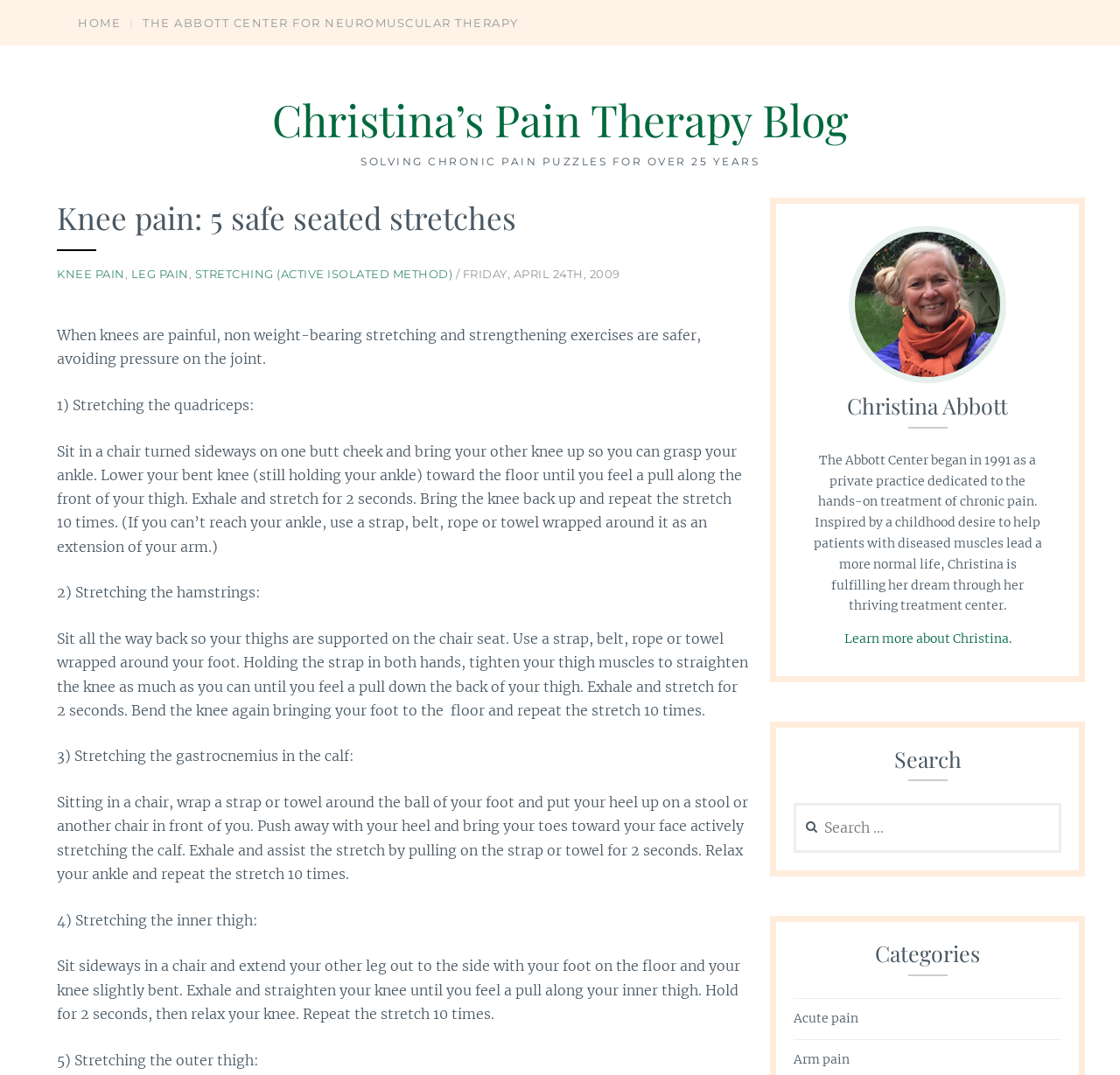Could you specify the bounding box coordinates for the clickable section to complete the following instruction: "View more product details"?

None